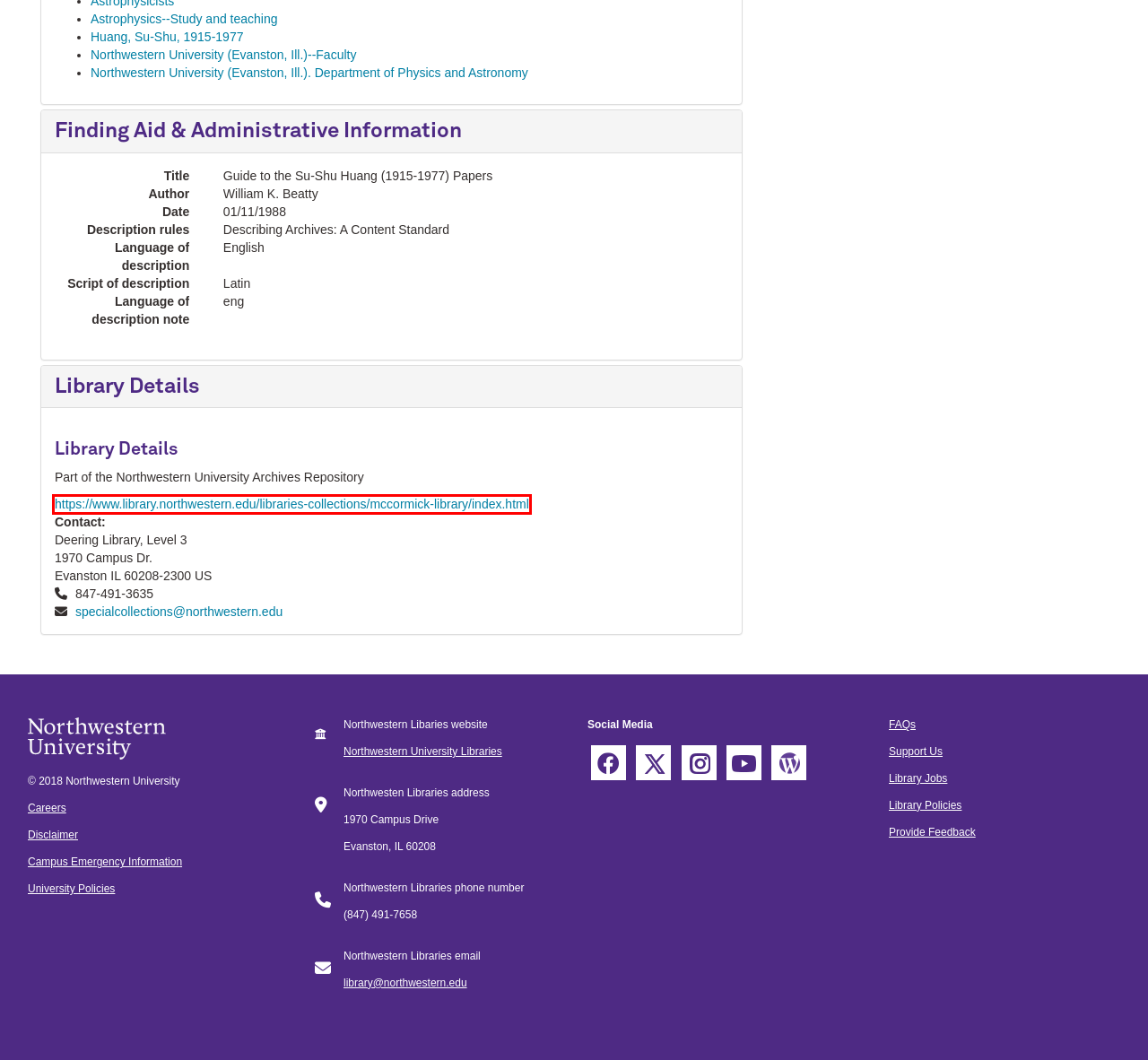Examine the screenshot of a webpage featuring a red bounding box and identify the best matching webpage description for the new page that results from clicking the element within the box. Here are the options:
A. Charles Deering McCormick Library: Libraries - Northwestern University
B. Disclaimer : Northwestern University
C. University Policies - Northwestern University
D. Library Policies: Libraries - Northwestern University
E. Northwestern University
F. Emergency : Northwestern University
G. Careers: Human Resources - Northwestern University
H. General Feedback: Libraries - Northwestern University

A